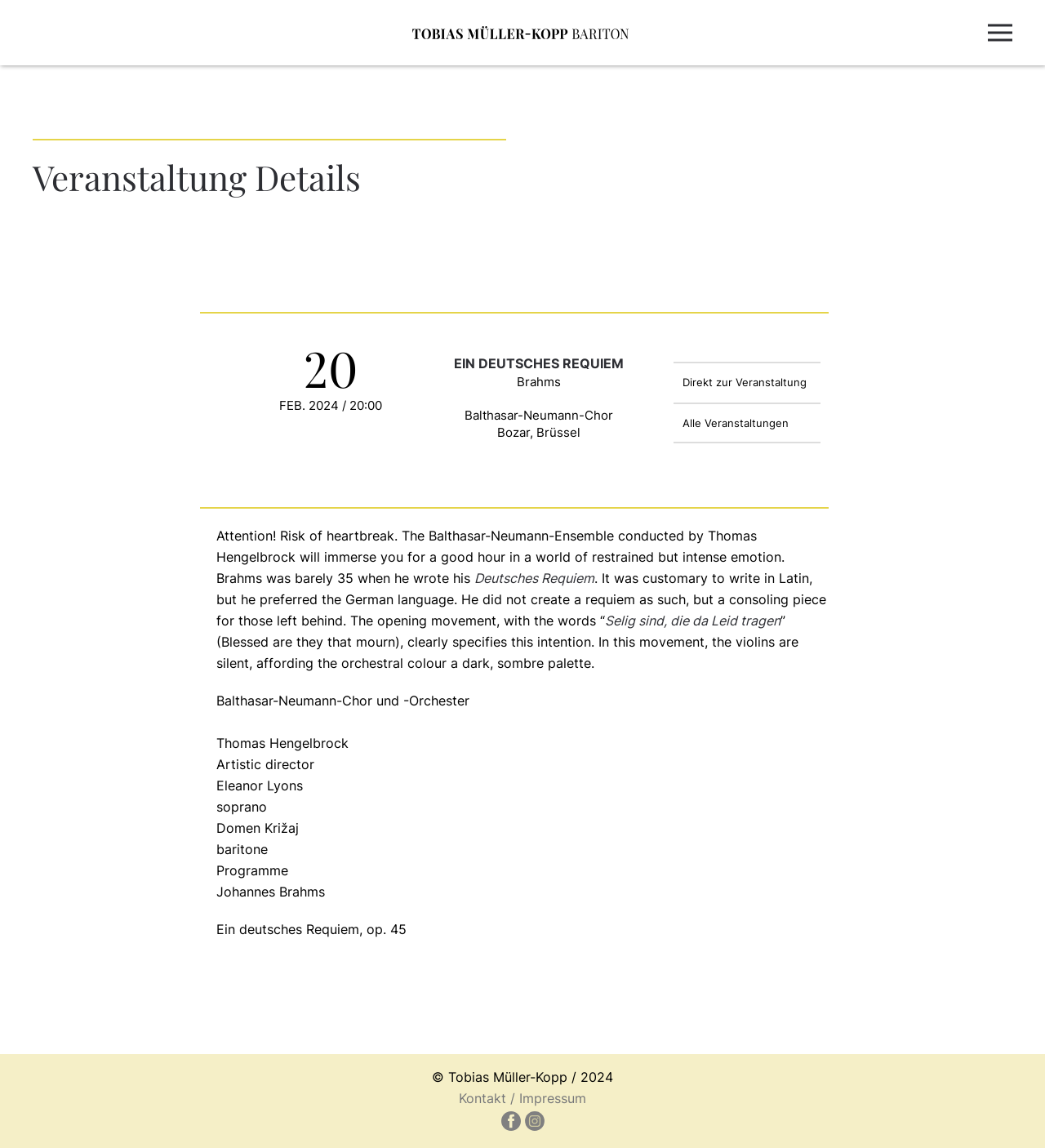Provide the bounding box coordinates of the HTML element described by the text: "aria-label="Zurück zur Startseite"". The coordinates should be in the format [left, top, right, bottom] with values between 0 and 1.

[0.395, 0.0, 0.605, 0.057]